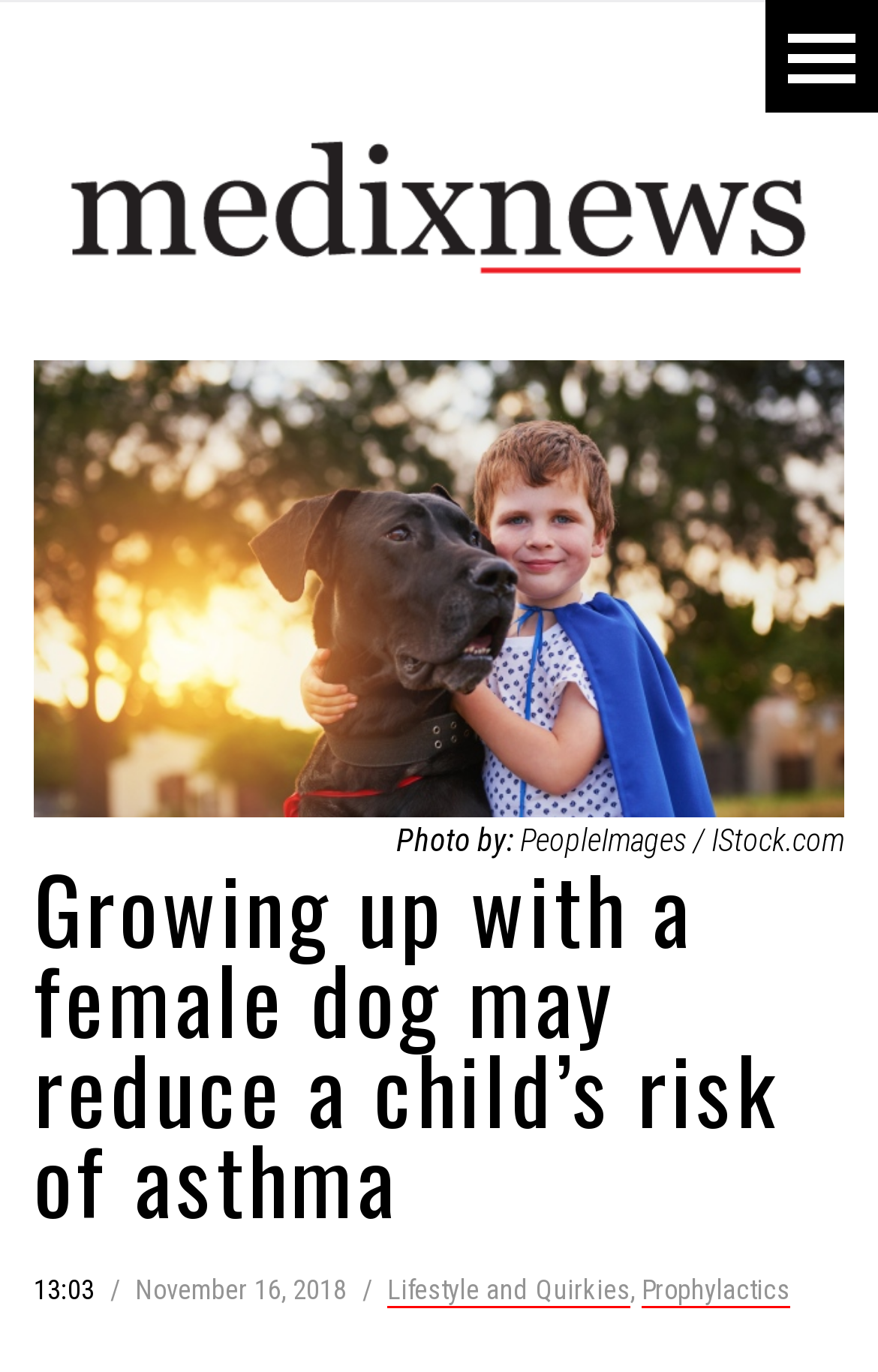Using the description: "Prophylactics", determine the UI element's bounding box coordinates. Ensure the coordinates are in the format of four float numbers between 0 and 1, i.e., [left, top, right, bottom].

[0.731, 0.929, 0.9, 0.952]